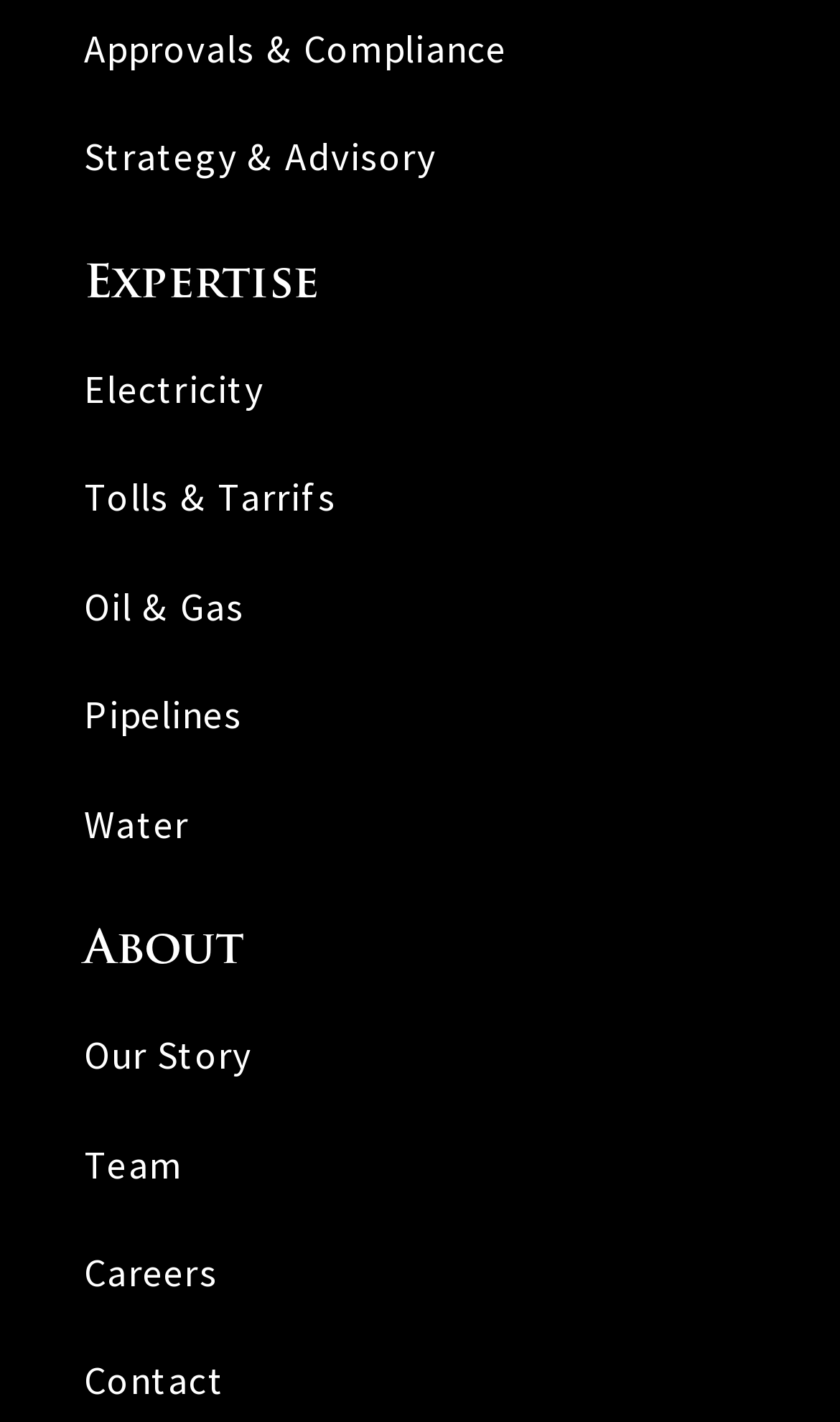Show the bounding box coordinates for the HTML element described as: "Our Story".

[0.1, 0.725, 0.299, 0.759]